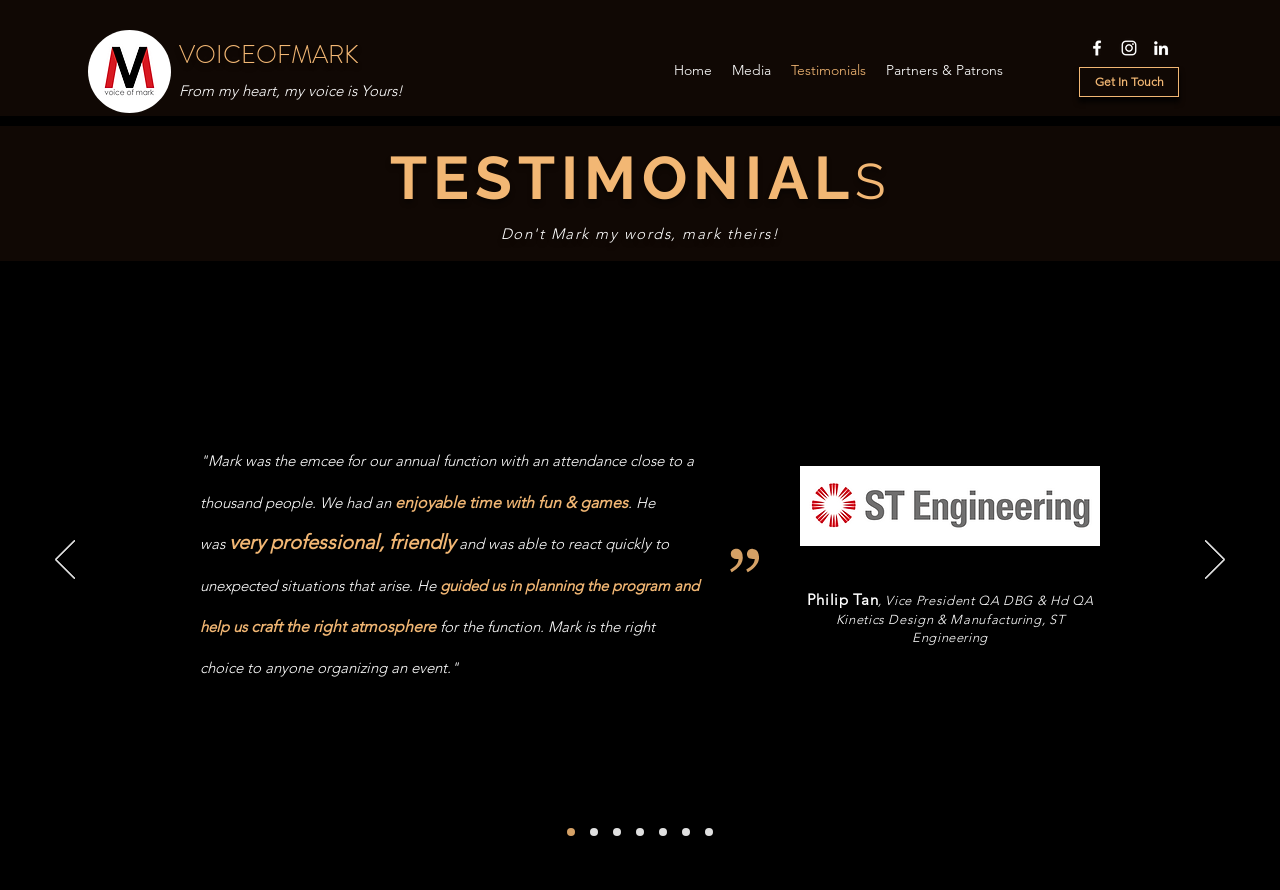Determine the bounding box coordinates (top-left x, top-left y, bottom-right x, bottom-right y) of the UI element described in the following text: parent_node: NAME * name="author"

None